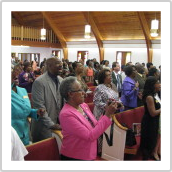What type of beams are visible in the church interior?
Identify the answer in the screenshot and reply with a single word or phrase.

Wooden beams